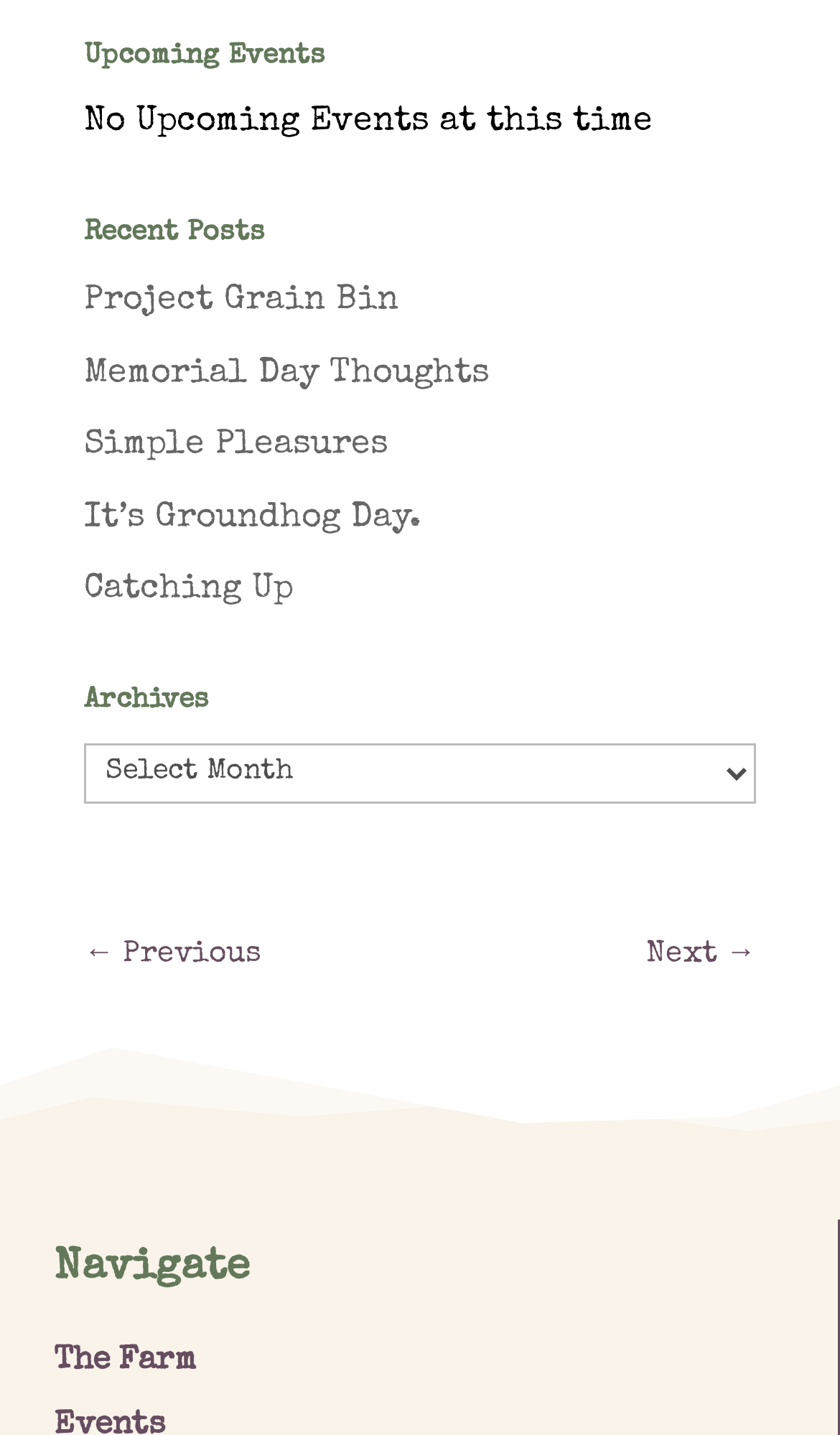Specify the bounding box coordinates of the area to click in order to execute this command: 'go to 'The Farm''. The coordinates should consist of four float numbers ranging from 0 to 1, and should be formatted as [left, top, right, bottom].

[0.064, 0.927, 0.233, 0.96]